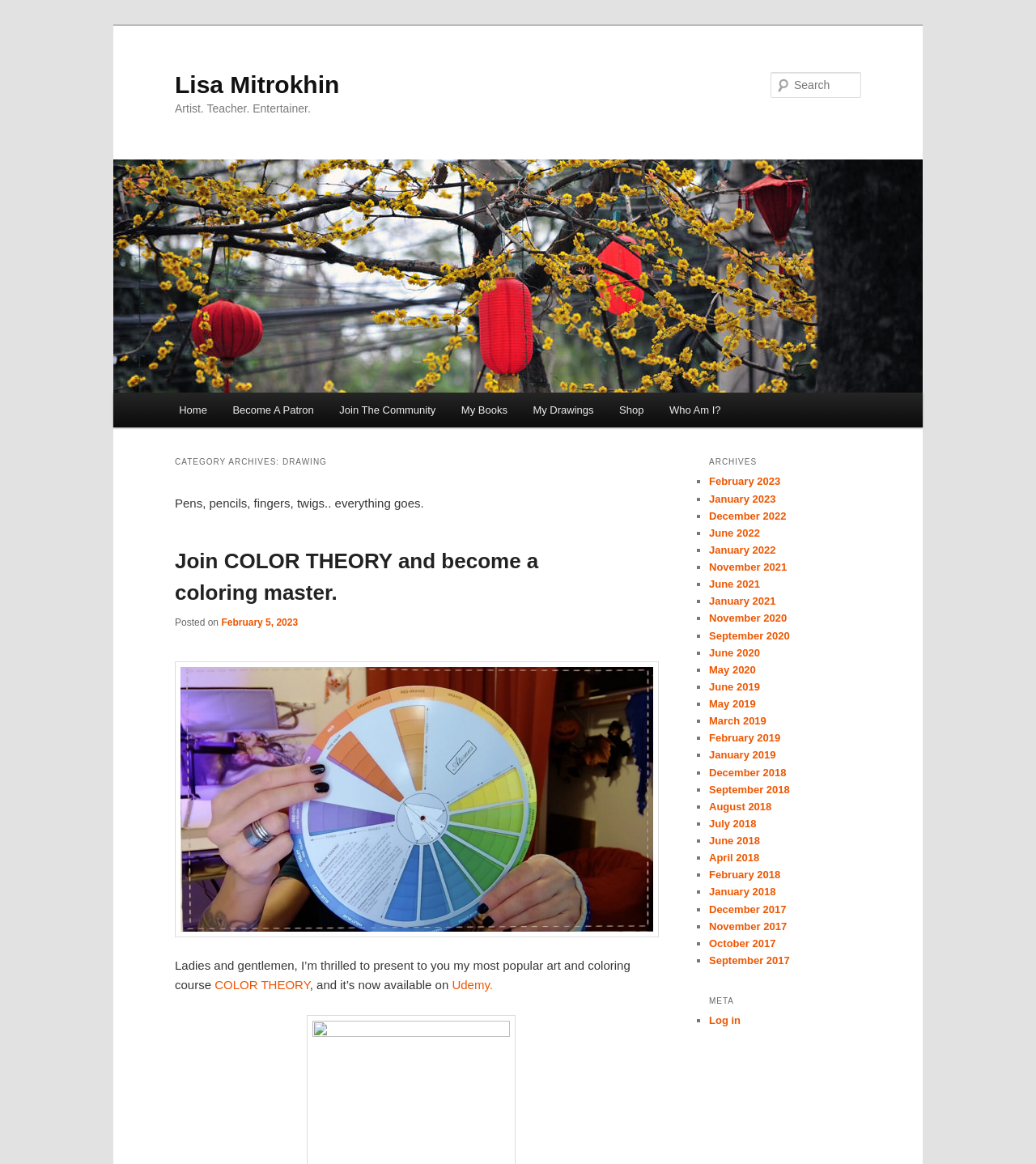What is the category of the archives?
Using the image, respond with a single word or phrase.

DRAWING